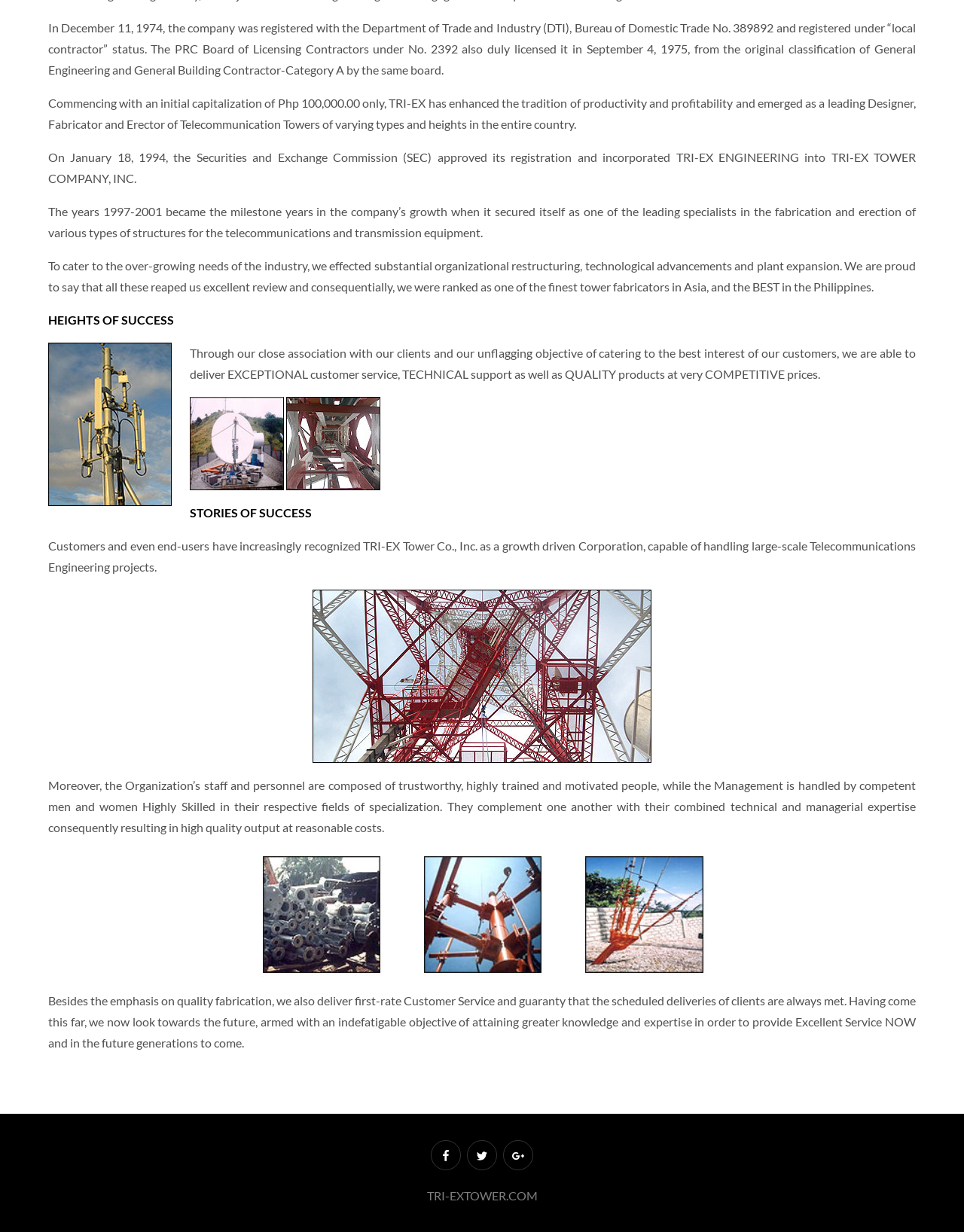Given the content of the image, can you provide a detailed answer to the question?
What is the company's initial capitalization?

According to the text, 'Commencing with an initial capitalization of Php 100,000.00 only, TRI-EX has enhanced the tradition of productivity and profitability and emerged as a leading Designer, Fabricator and Erector of Telecommunication Towers of varying types and heights in the entire country.'